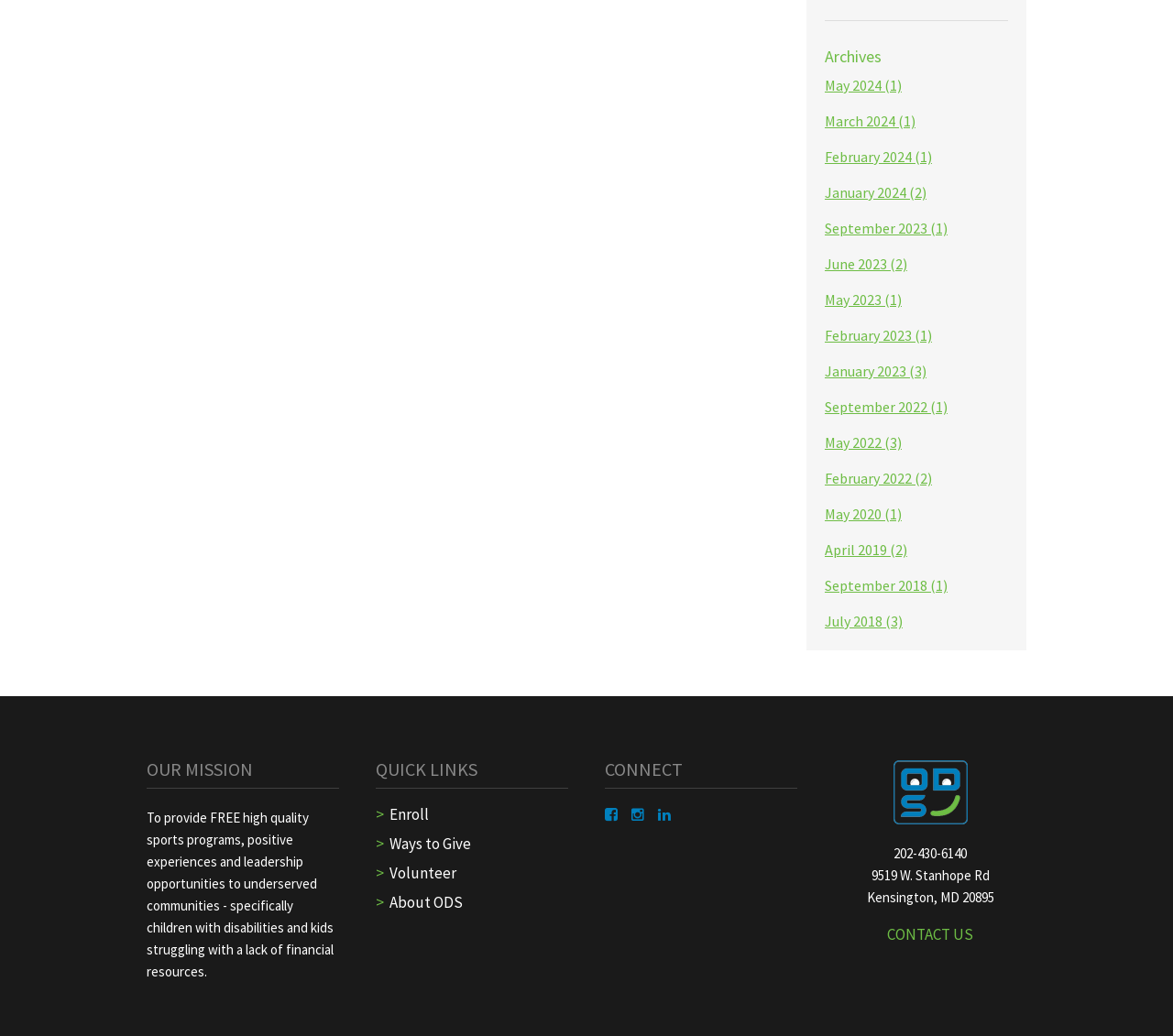Specify the bounding box coordinates of the area to click in order to execute this command: 'View January 2023 archives'. The coordinates should consist of four float numbers ranging from 0 to 1, and should be formatted as [left, top, right, bottom].

[0.703, 0.349, 0.79, 0.367]